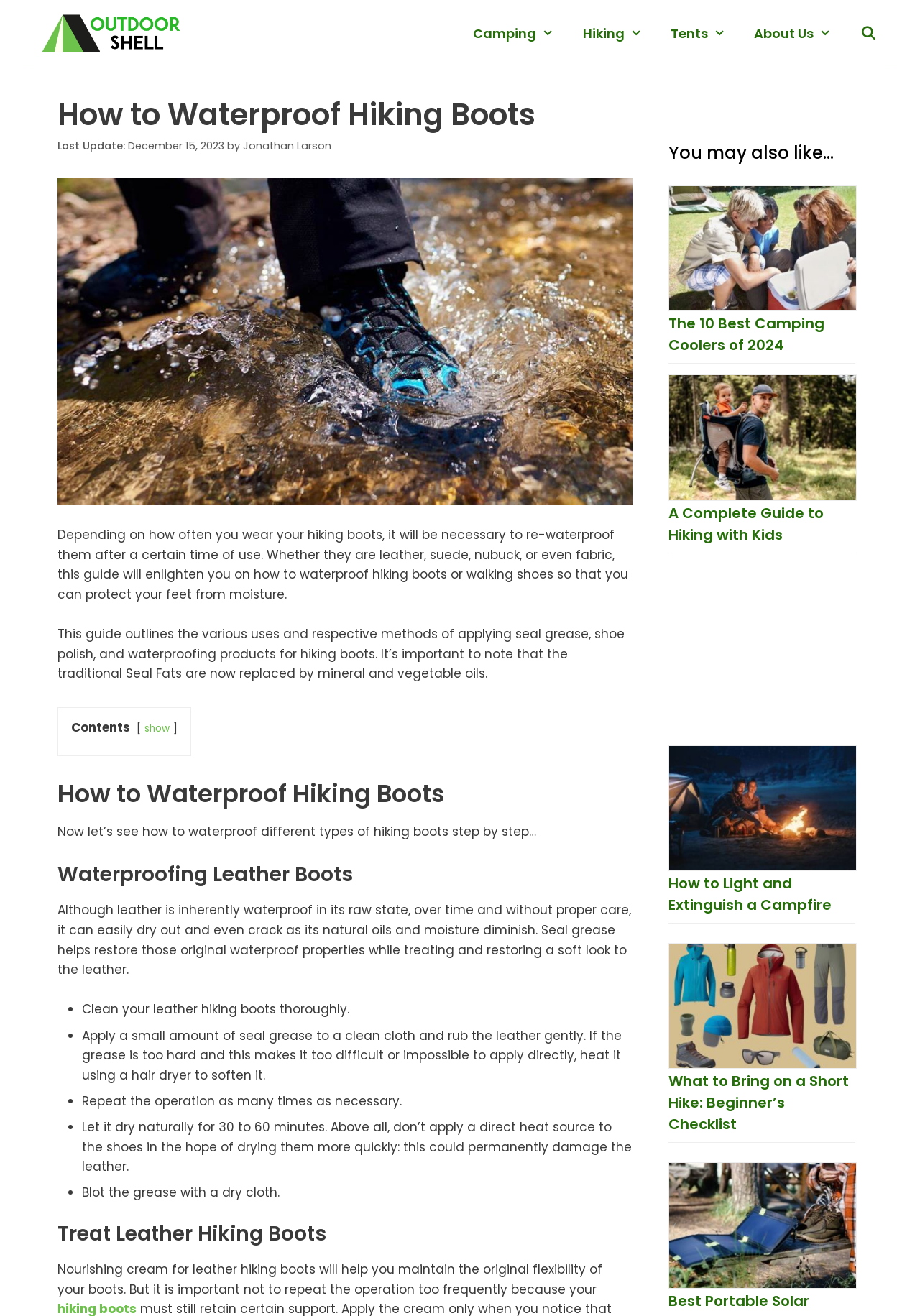Please identify the bounding box coordinates of the clickable element to fulfill the following instruction: "Click on the 'The 10 Best Camping Coolers of 2024' link". The coordinates should be four float numbers between 0 and 1, i.e., [left, top, right, bottom].

[0.727, 0.141, 0.93, 0.237]